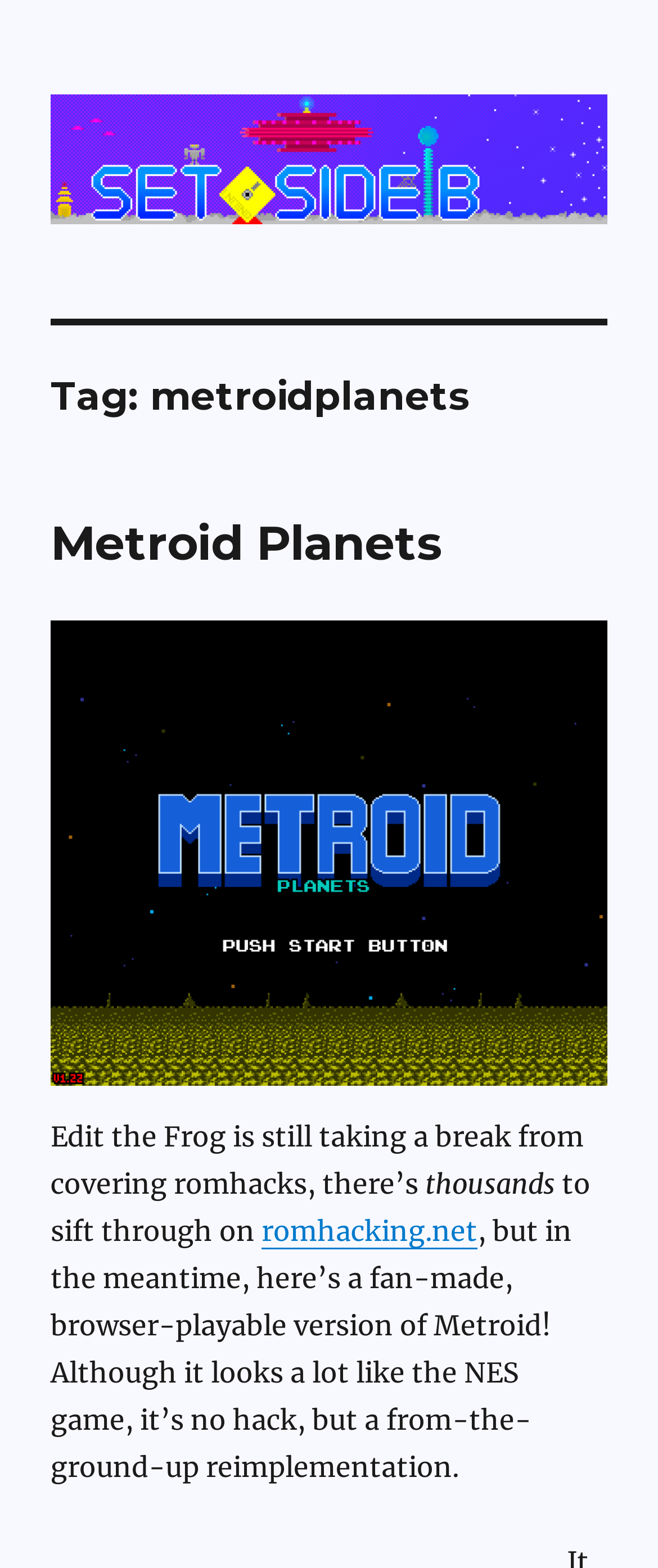Find the bounding box coordinates for the UI element that matches this description: "Set Side B".

[0.077, 0.045, 0.397, 0.075]